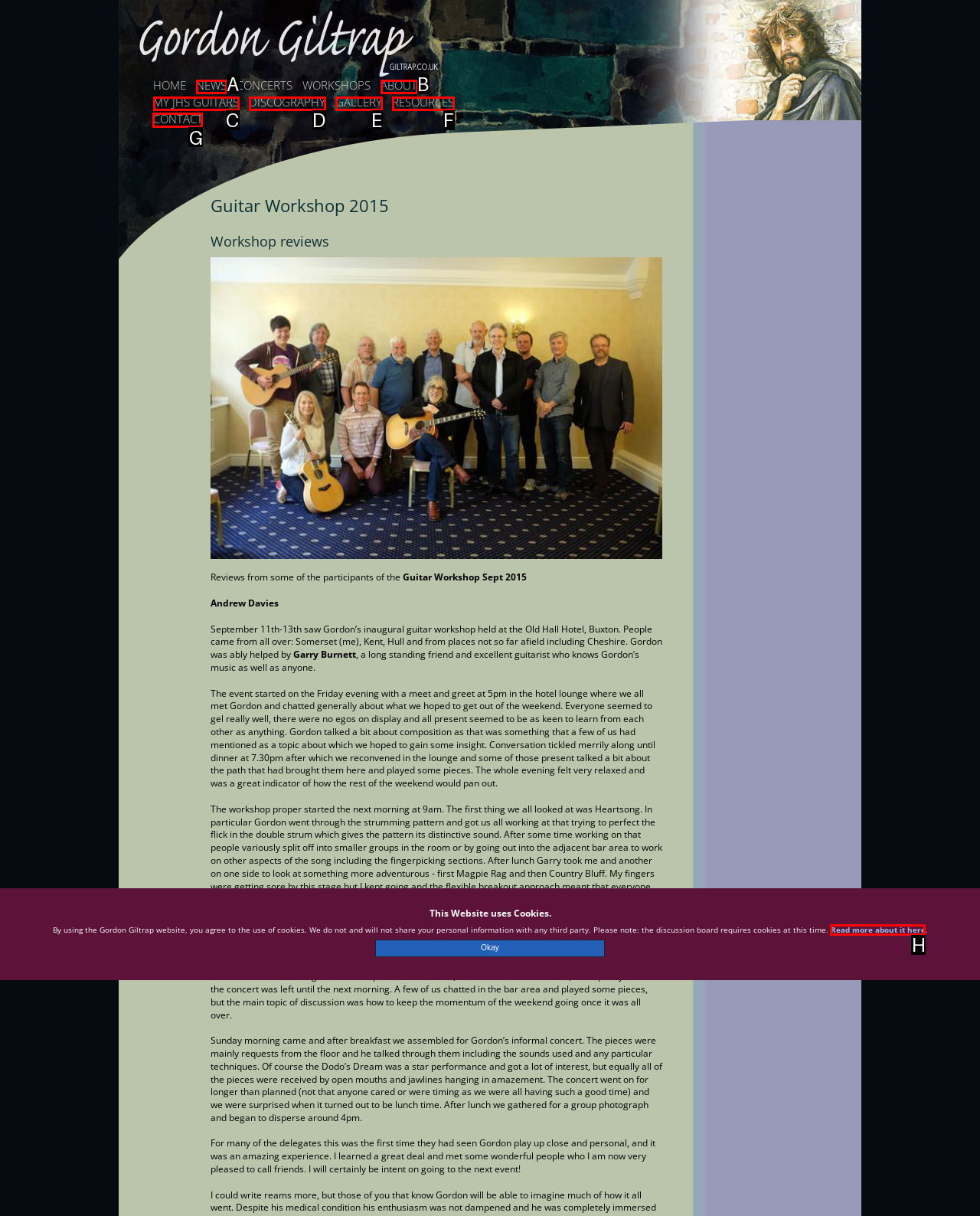Point out which UI element to click to complete this task: Click the CONTACT link
Answer with the letter corresponding to the right option from the available choices.

G